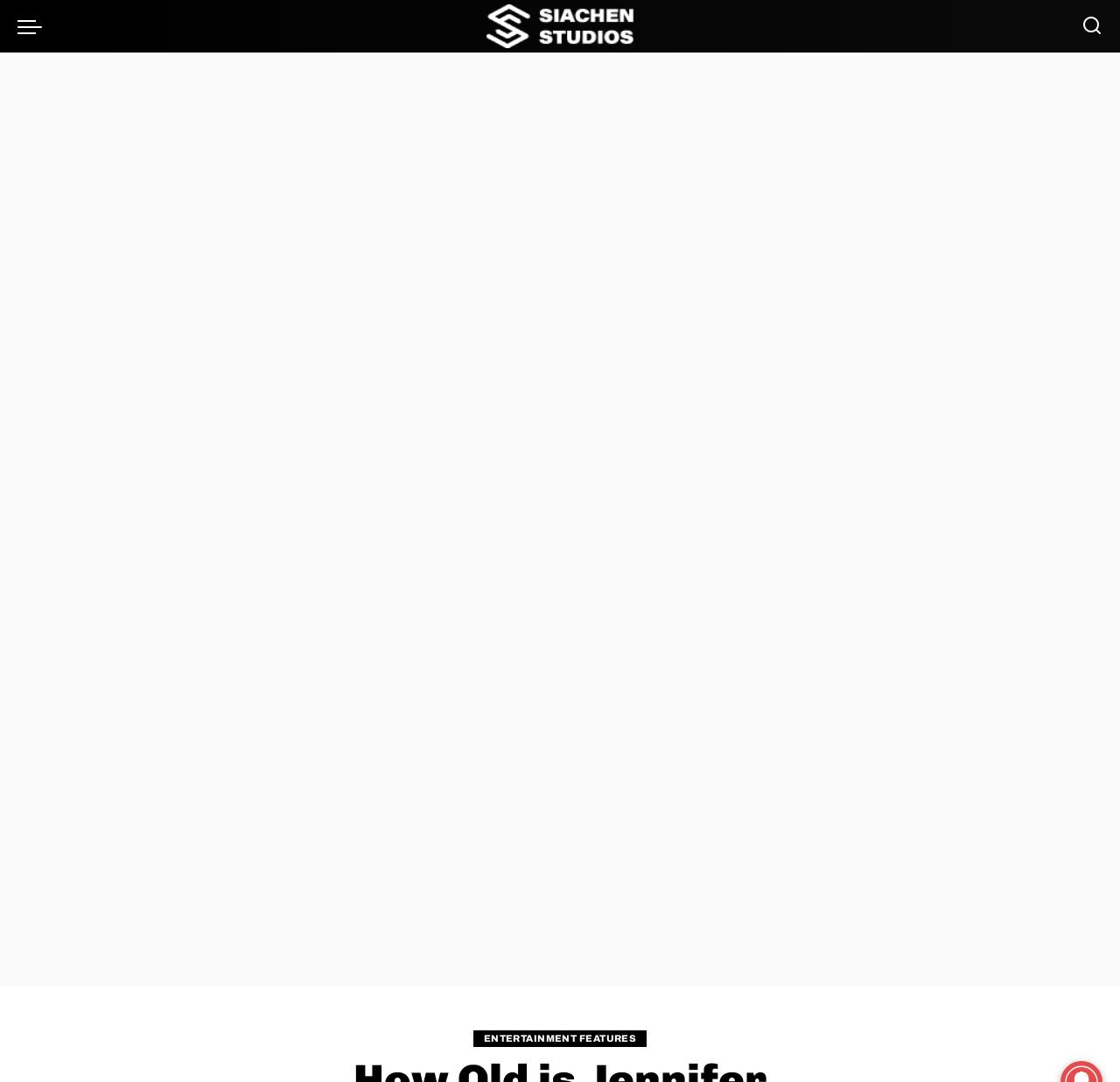Identify the bounding box of the UI element described as follows: "alt="Siachen Studios Logo White"". Provide the coordinates as four float numbers in the range of 0 to 1 [left, top, right, bottom].

[0.434, 0.004, 0.566, 0.044]